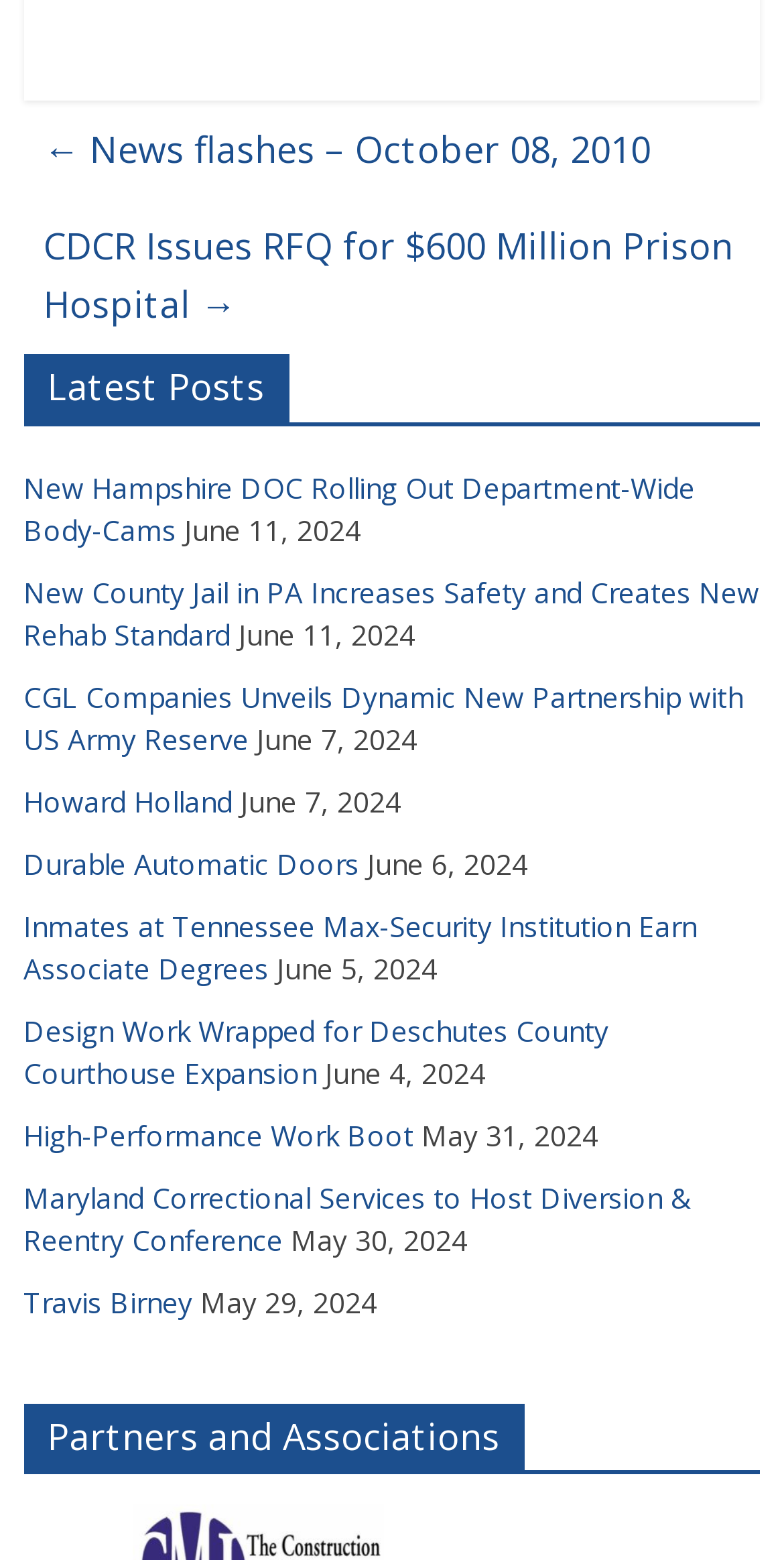Please locate the bounding box coordinates of the region I need to click to follow this instruction: "read about New Hampshire DOC Rolling Out Department-Wide Body-Cams".

[0.03, 0.3, 0.886, 0.352]